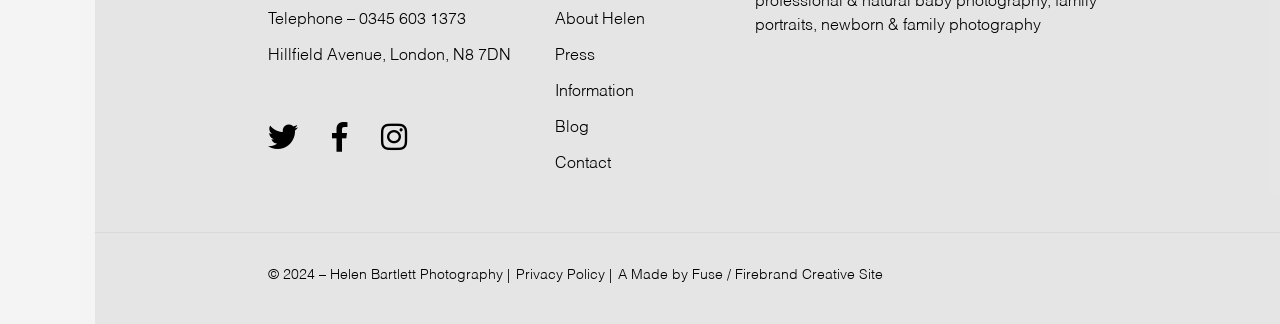Find the bounding box coordinates of the element to click in order to complete this instruction: "View Helen's about page". The bounding box coordinates must be four float numbers between 0 and 1, denoted as [left, top, right, bottom].

[0.434, 0.038, 0.504, 0.087]